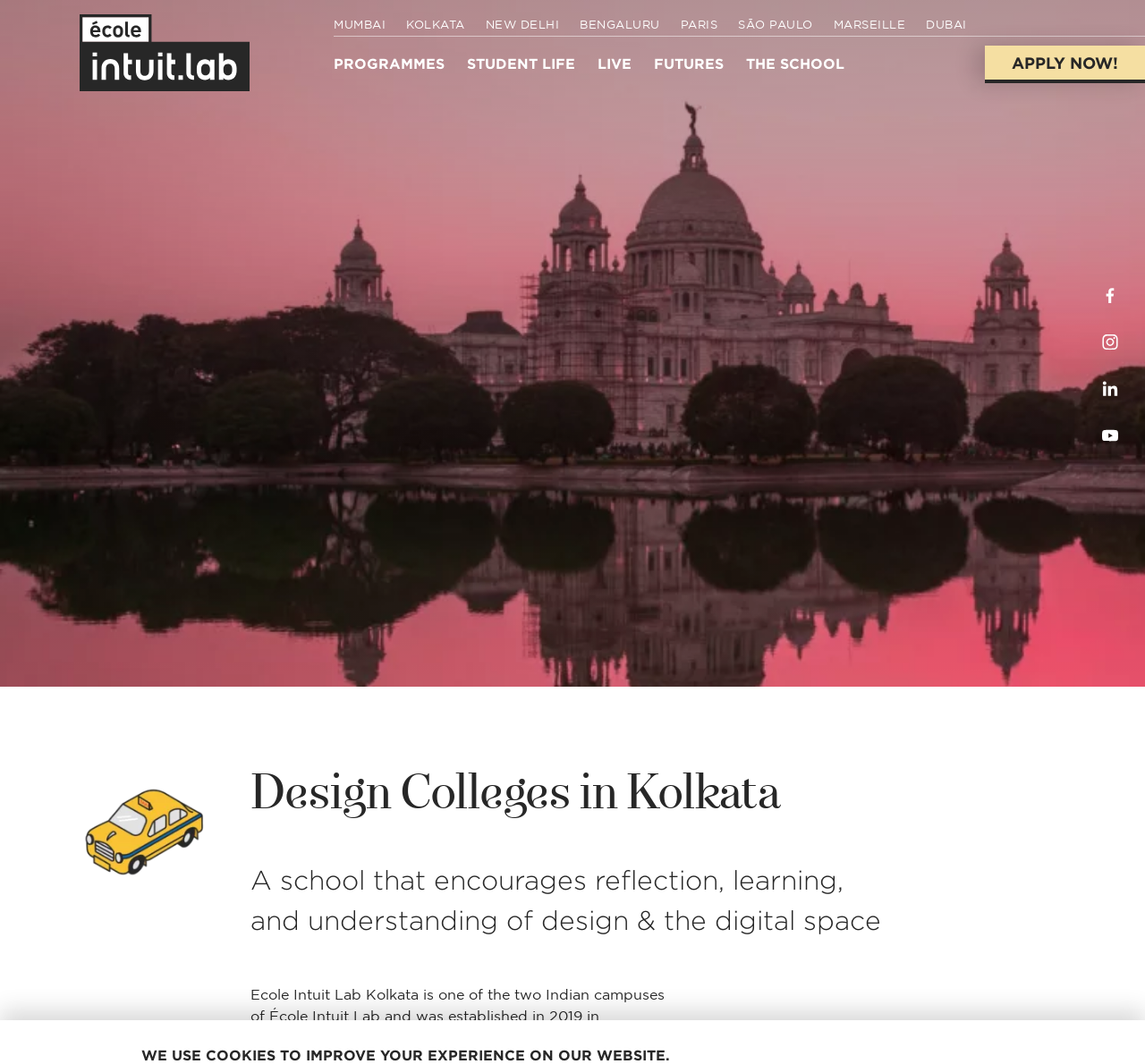Extract the heading text from the webpage.

Design Colleges in Kolkata